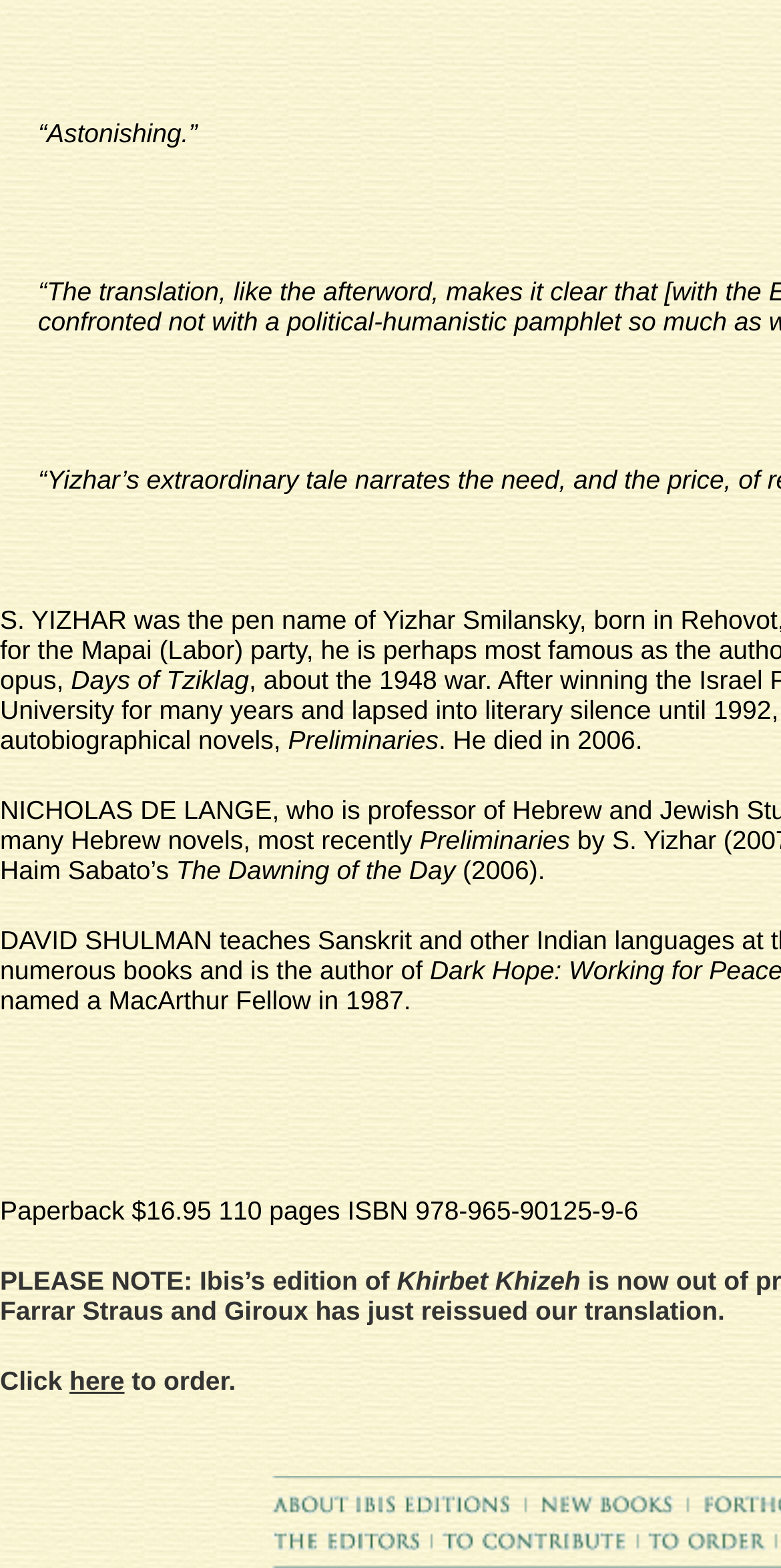Identify the bounding box for the UI element that is described as follows: "here".

[0.089, 0.871, 0.159, 0.89]